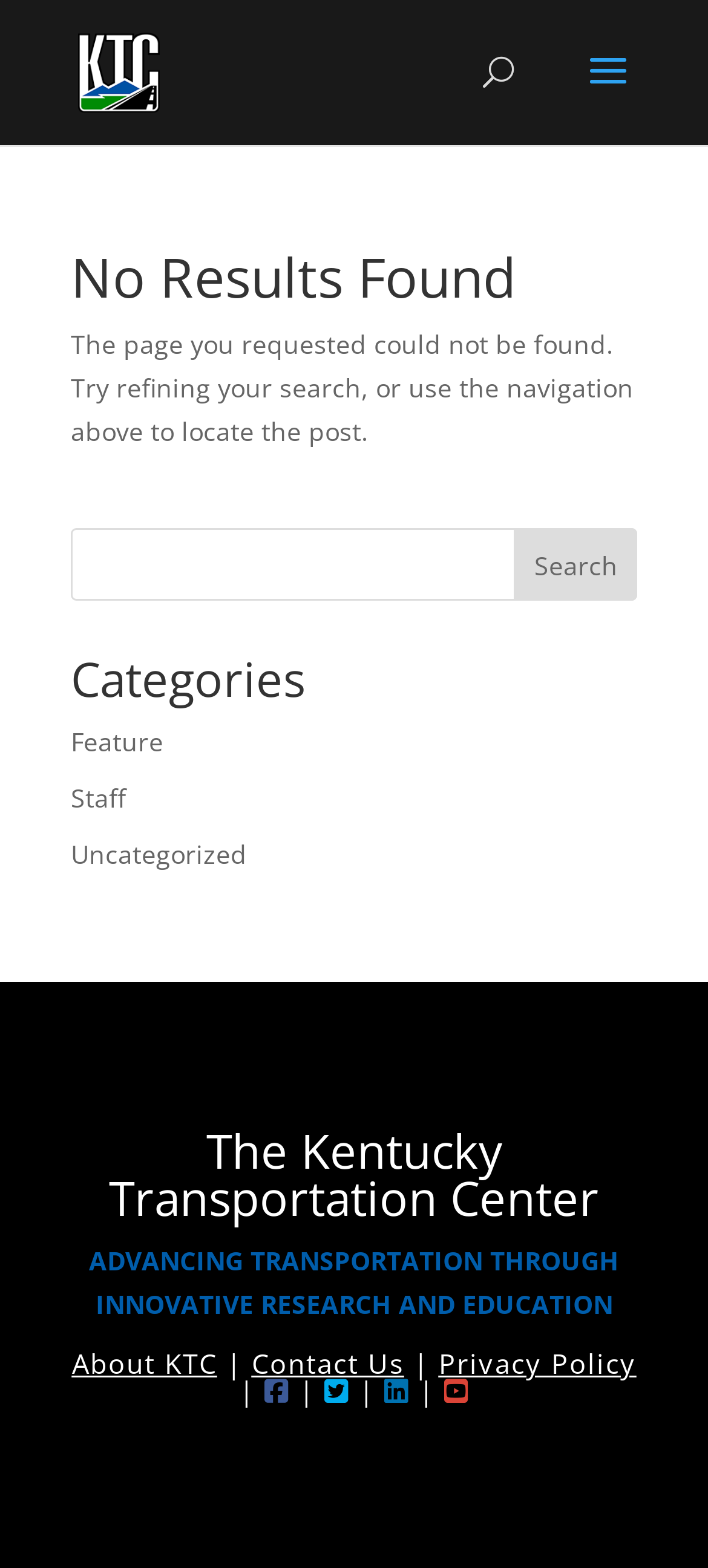Review the image closely and give a comprehensive answer to the question: What is the purpose of the search box?

The search box is provided to help users refine their search, as indicated in the text 'Try refining your search, or use the navigation above to locate the post.' above the search box.